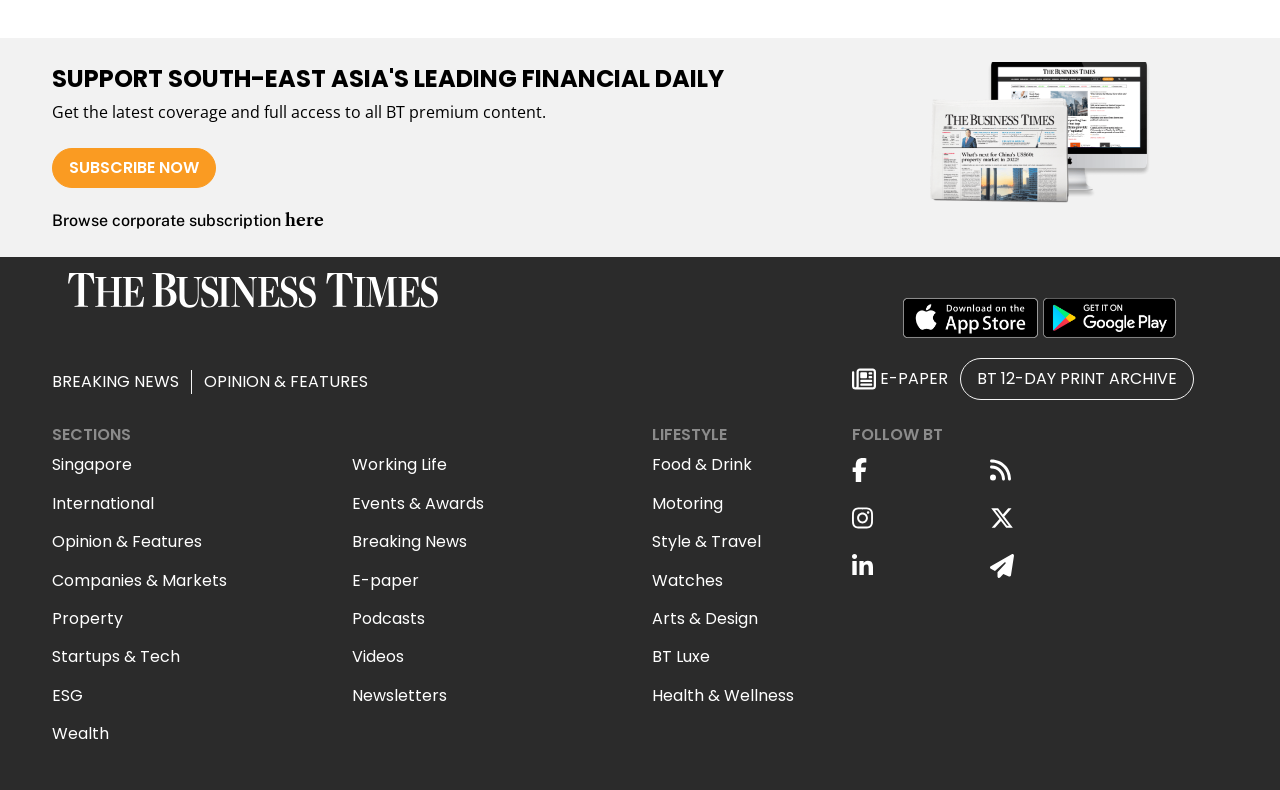What types of news can I find on this webpage?
Can you provide an in-depth and detailed response to the question?

The types of news that can be found on this webpage include Breaking News, Opinion & Features, Singapore, International, and many others, which are listed as links under the 'SECTIONS' heading.